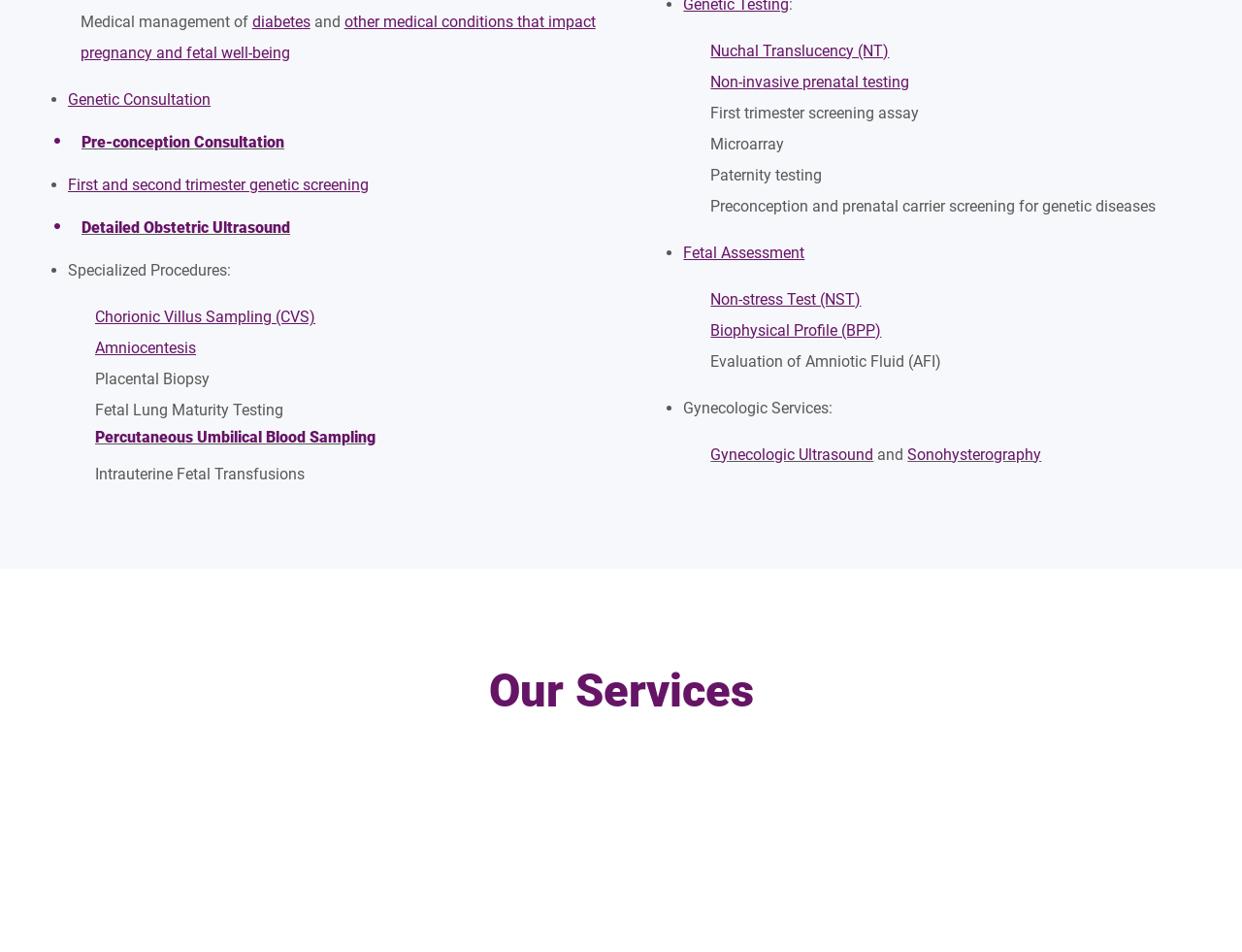Please locate the bounding box coordinates of the element that should be clicked to complete the given instruction: "View Gynecologic Ultrasound".

[0.572, 0.468, 0.703, 0.487]